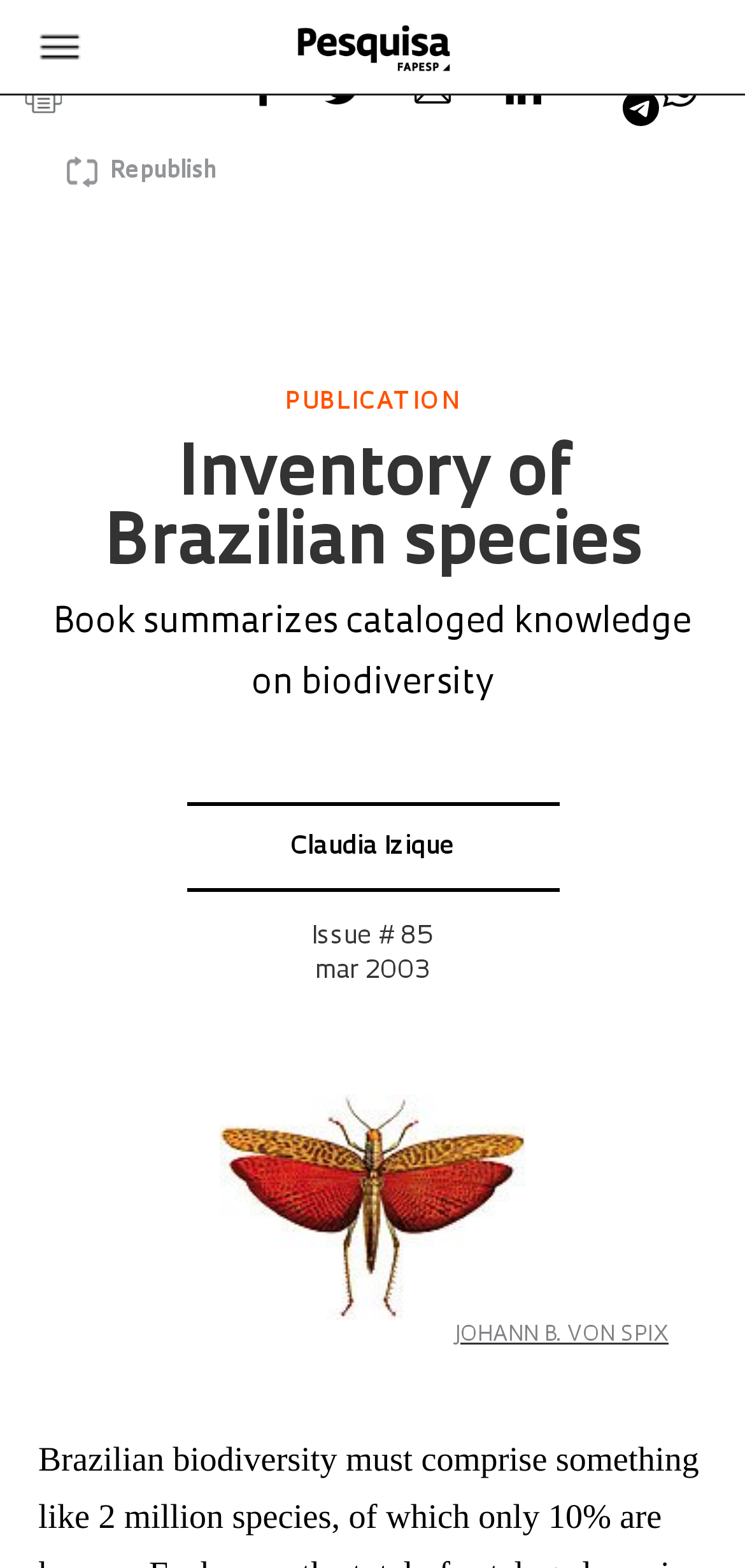Find the bounding box coordinates of the element I should click to carry out the following instruction: "Click on the Facebook share button".

[0.341, 0.067, 0.431, 0.08]